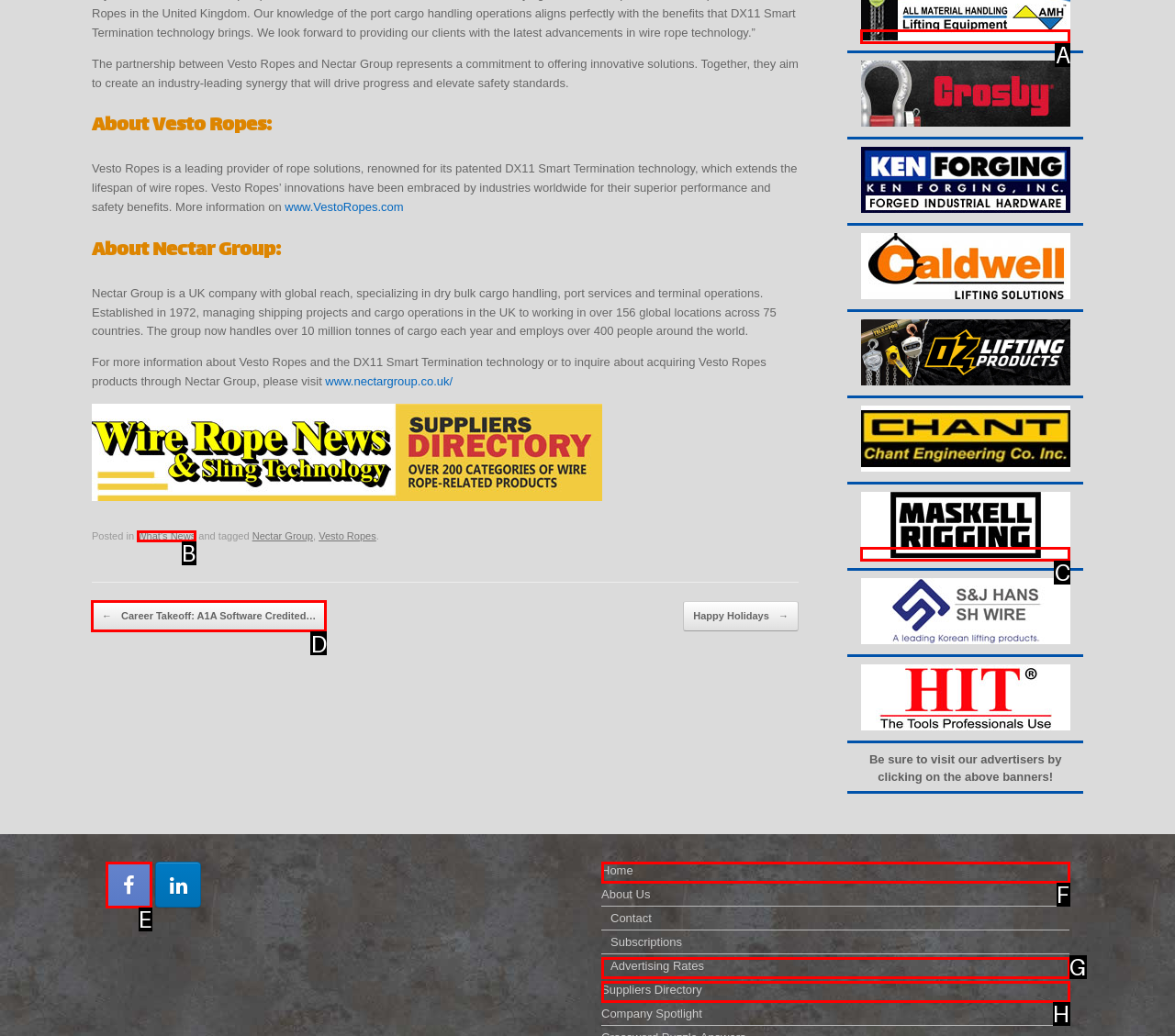Determine the letter of the element to click to accomplish this task: Read the previous post. Respond with the letter.

D